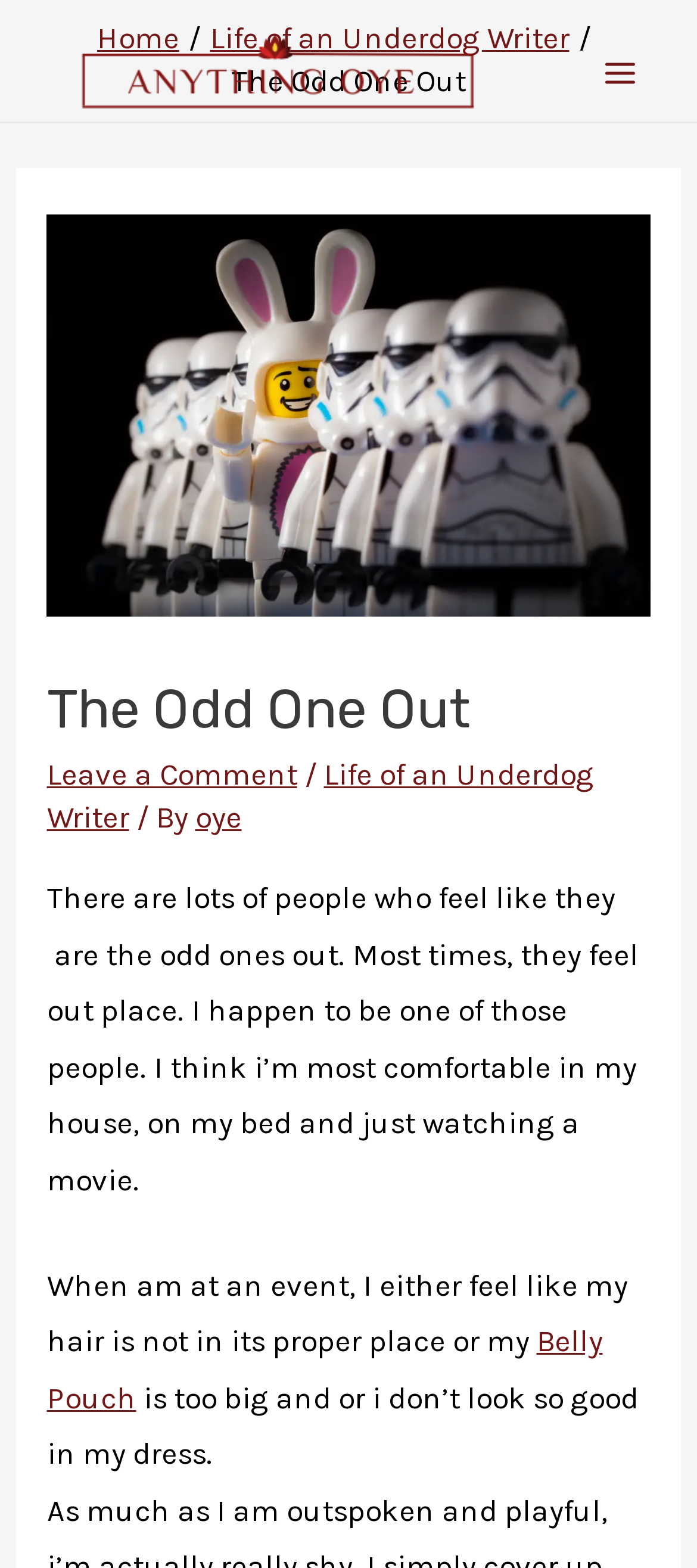Identify the bounding box of the HTML element described here: "Life of an Underdog Writer". Provide the coordinates as four float numbers between 0 and 1: [left, top, right, bottom].

[0.301, 0.013, 0.817, 0.035]